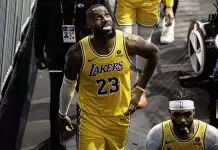Please answer the following question using a single word or phrase: 
How many players from the Lakers are visible in the image?

2